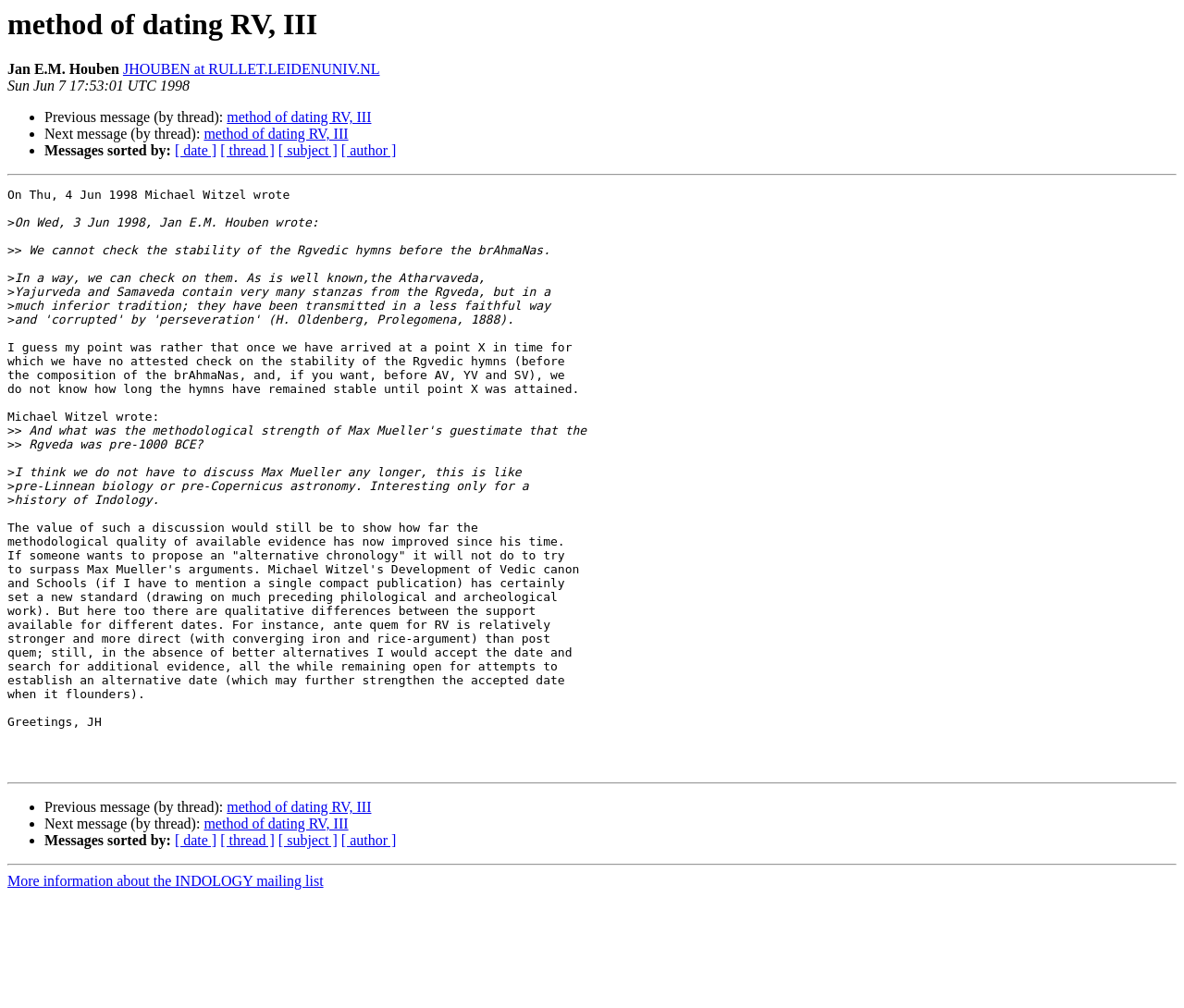Highlight the bounding box of the UI element that corresponds to this description: "[ author ]".

[0.288, 0.142, 0.335, 0.157]